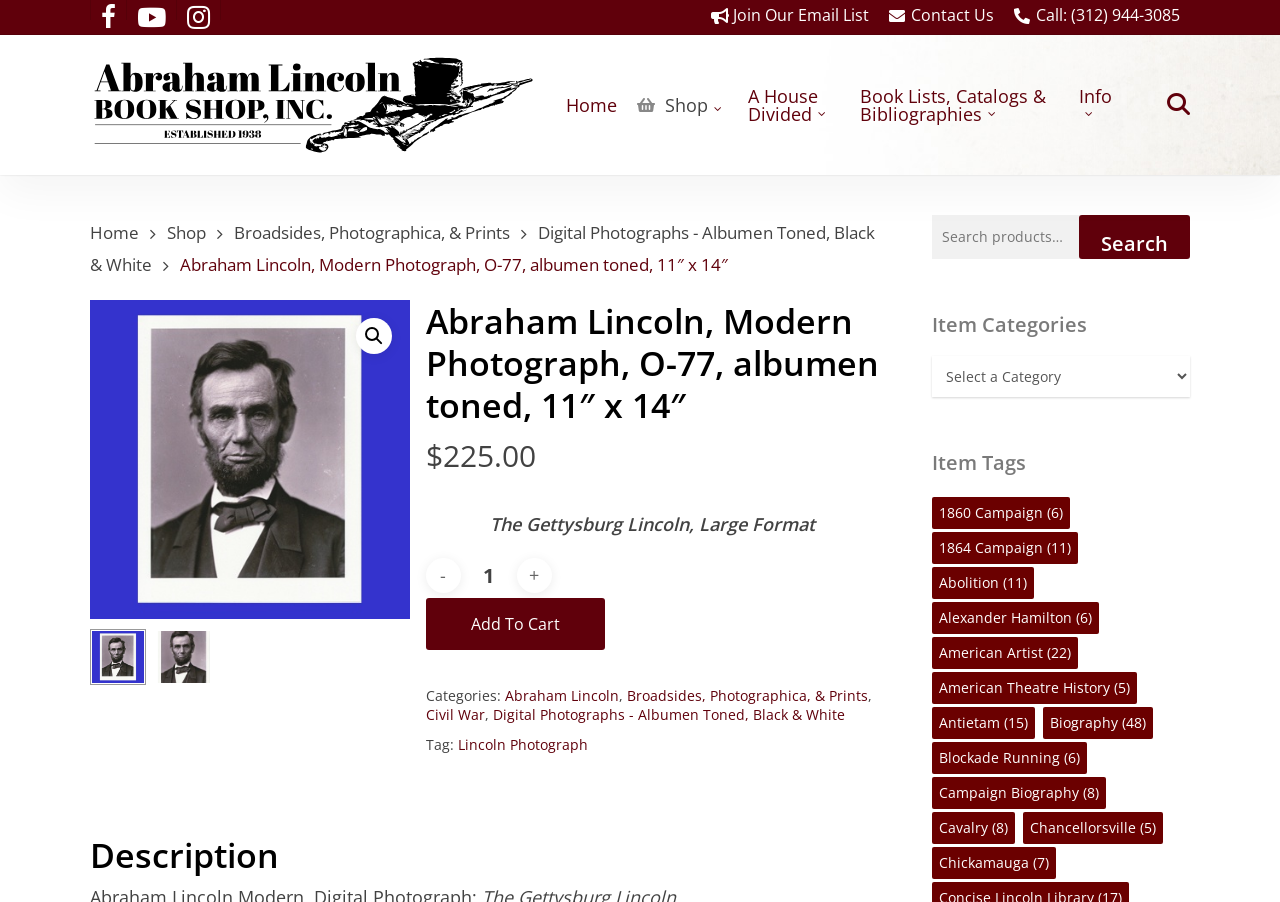Please identify the bounding box coordinates of the element I need to click to follow this instruction: "Add to cart".

[0.332, 0.662, 0.472, 0.72]